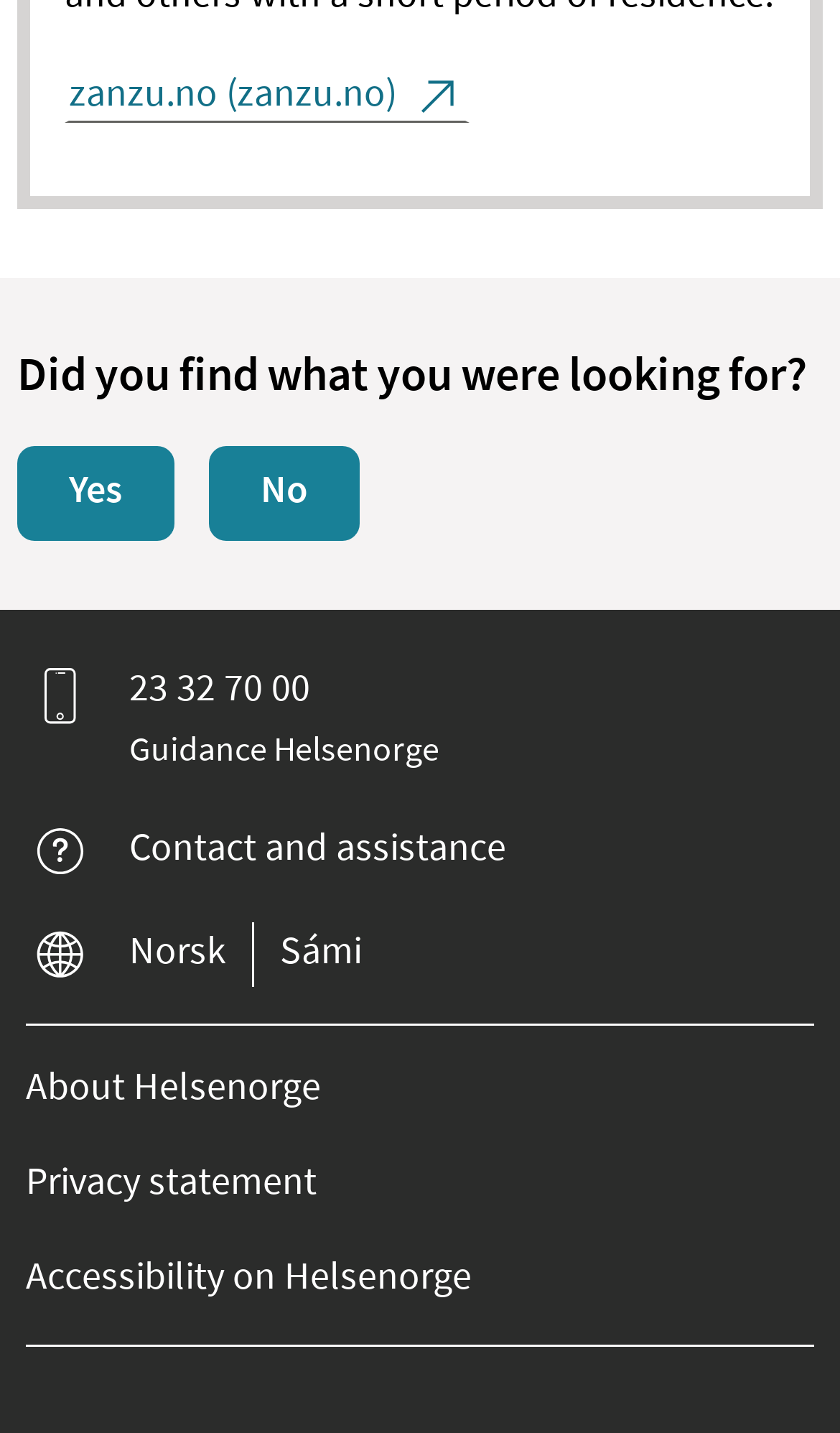What is the text of the first link on the page?
Your answer should be a single word or phrase derived from the screenshot.

zanzu.no